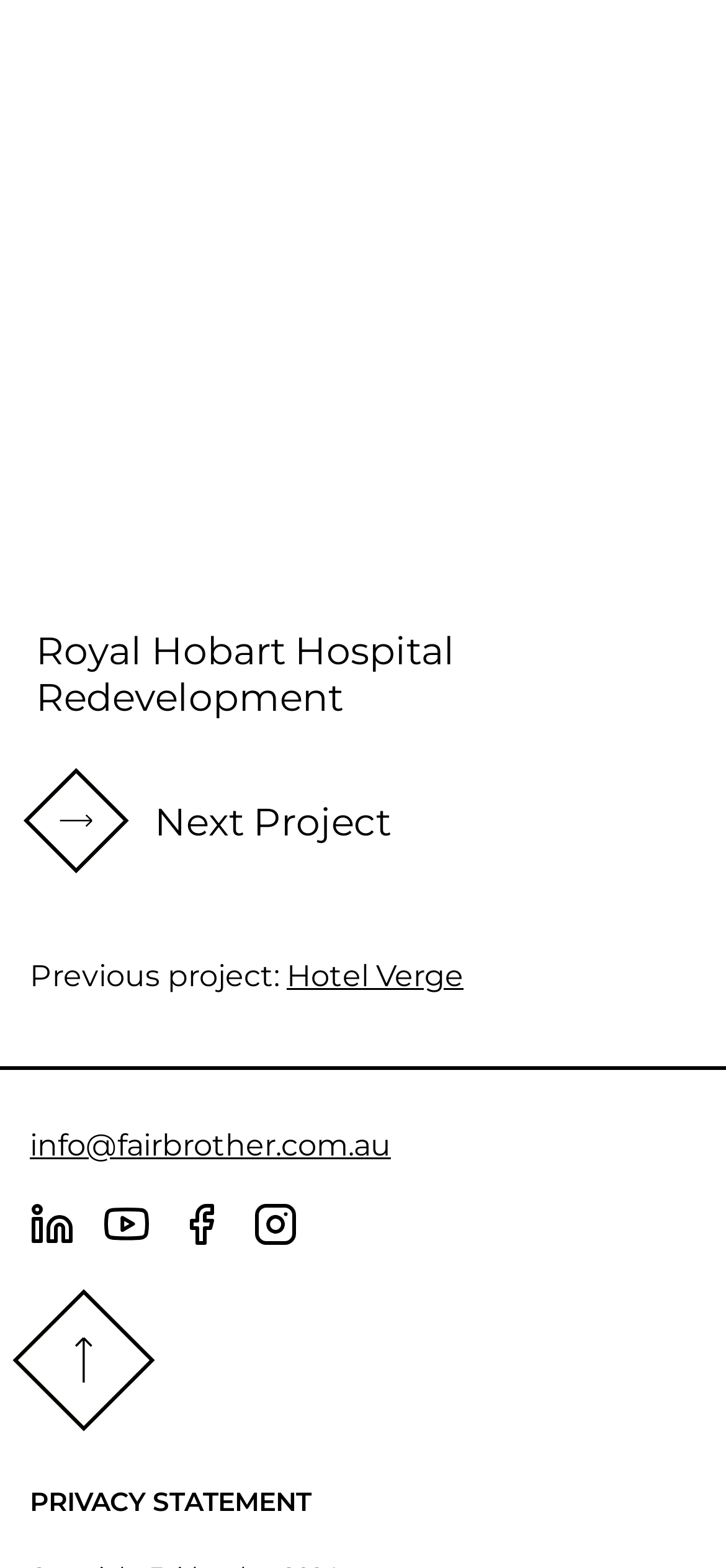Answer the question below in one word or phrase:
What is the text of the button below 'Royal Hobart Hospital Redevelopment'?

Read More